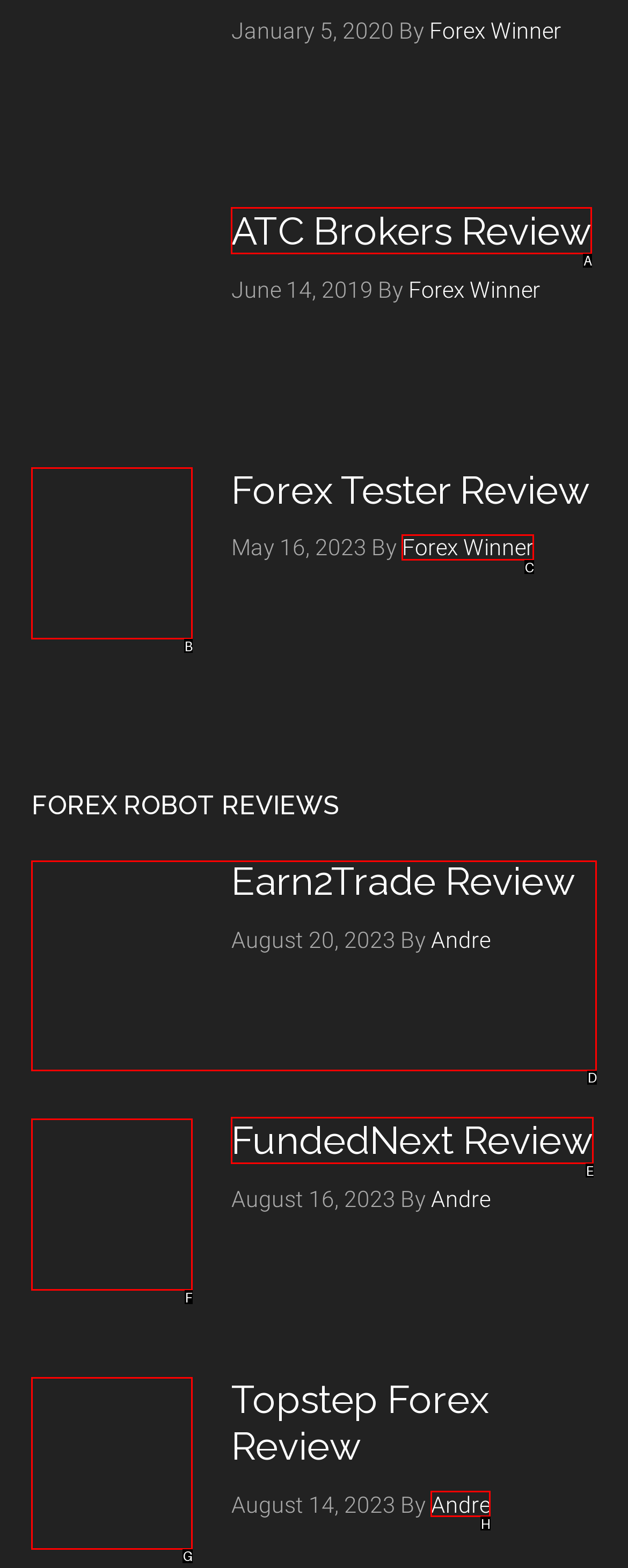Select the right option to accomplish this task: Read Earn2Trade Review. Reply with the letter corresponding to the correct UI element.

D